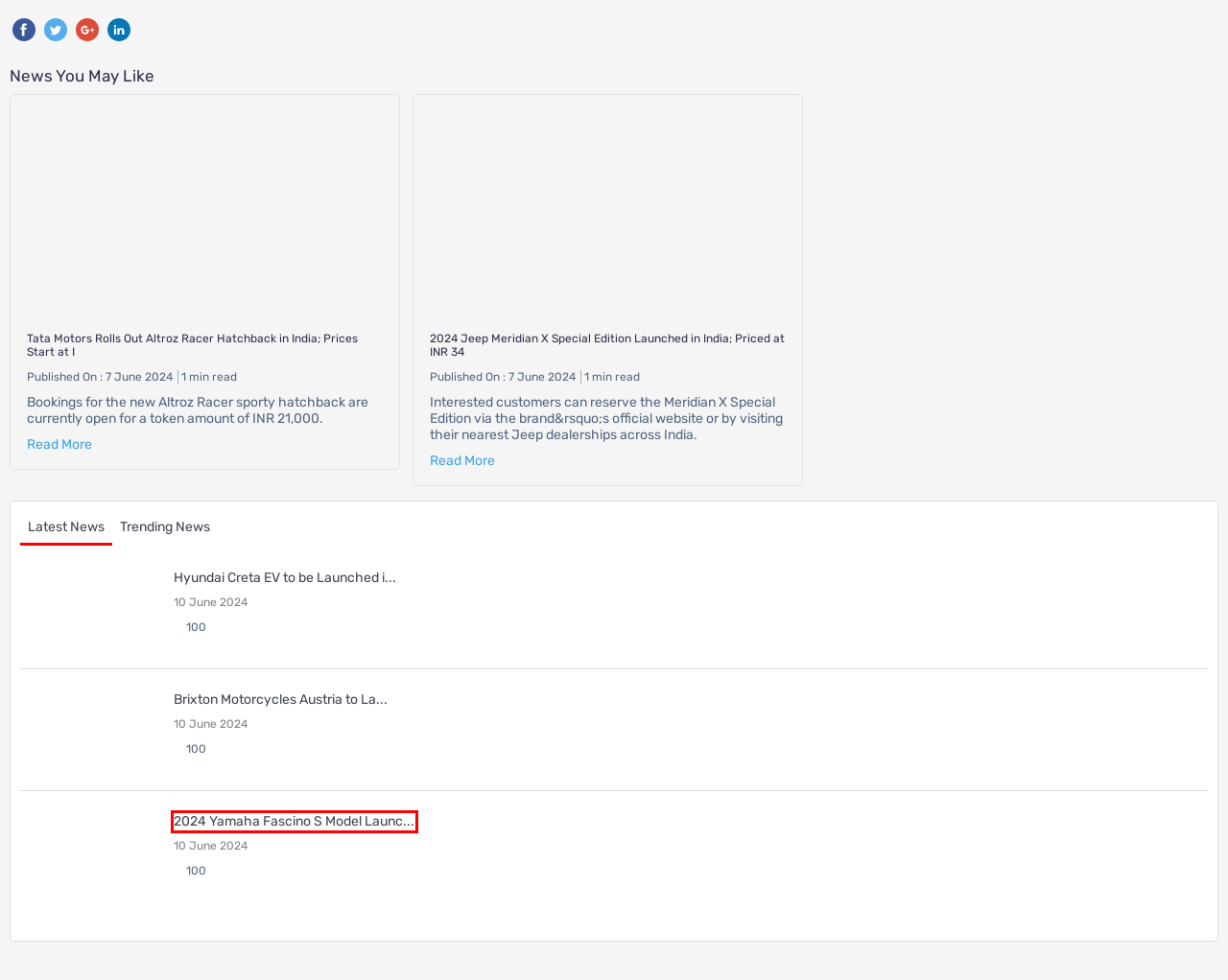Given a webpage screenshot featuring a red rectangle around a UI element, please determine the best description for the new webpage that appears after the element within the bounding box is clicked. The options are:
A. Brixton Motorcycles is all set to launch four bikes in India | Droom Discovery
B. Login to Sell Your Vehicle Online | Droom
C. Cart Summary
D. Hyundai to launch Creta EV in India in January 2025 | Droom Discovery
E. Honda City Price 2024 - City Car Mileage, Specifications, and Colors | Droom
F. 2024 Tata Altroz Racer launched in India at INR 9.49 lakh | Droom Discovery
G. 2024 Jeep Meridian X Special Edition launched in India at INR 34.27 lakh | Droom Discovery
H. Yamaha Fascino S launched in India at INR 93,730 | Droom Discovery

H